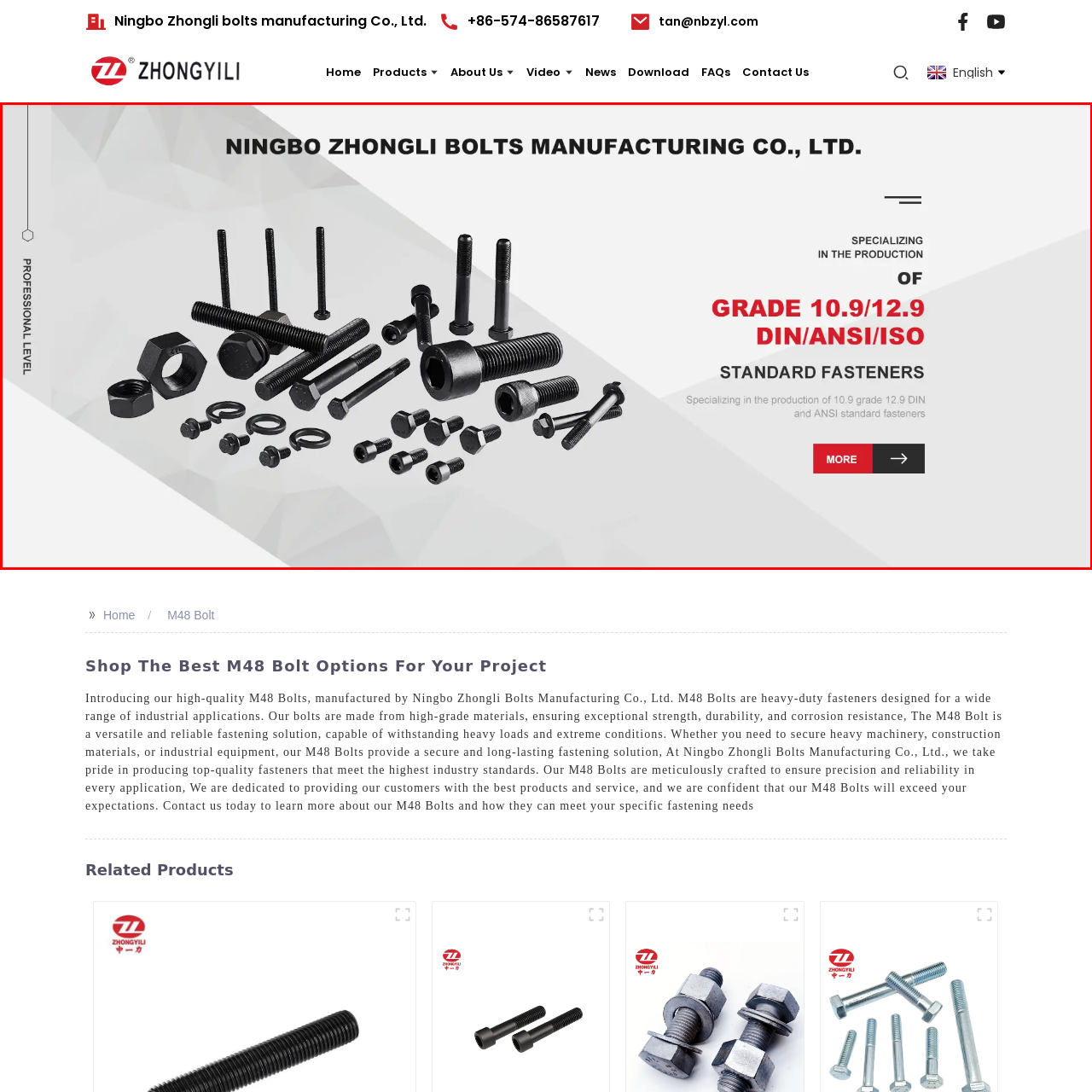What is the finish of the fasteners in the image?
Analyze the image within the red bounding box and respond to the question with a detailed answer derived from the visual content.

The fasteners in the image have a sleek black finish, which emphasizes their durability and strength, essential for a wide range of industrial applications.